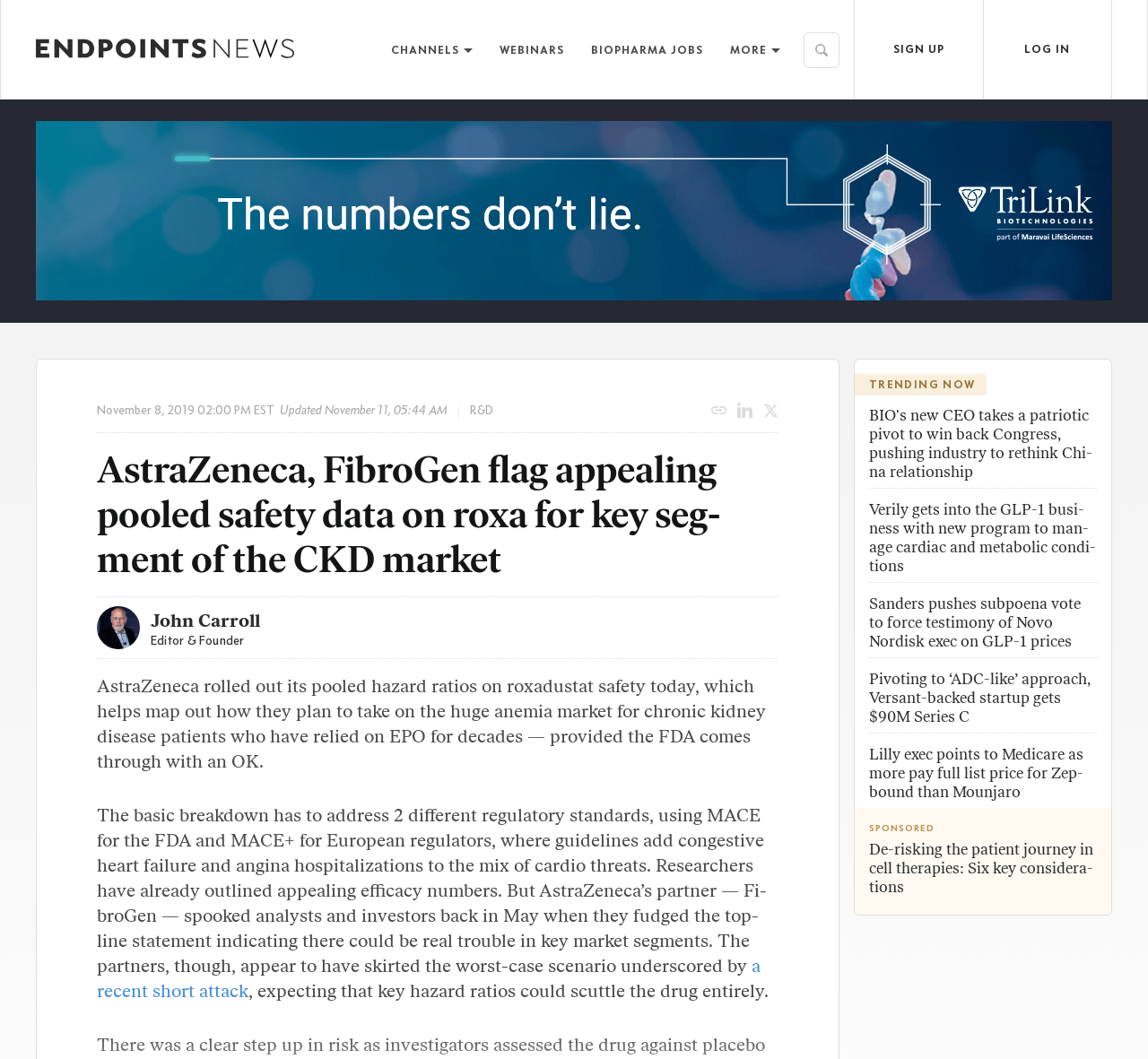Respond concisely with one word or phrase to the following query:
What is the name of the company mentioned in the article?

AstraZeneca